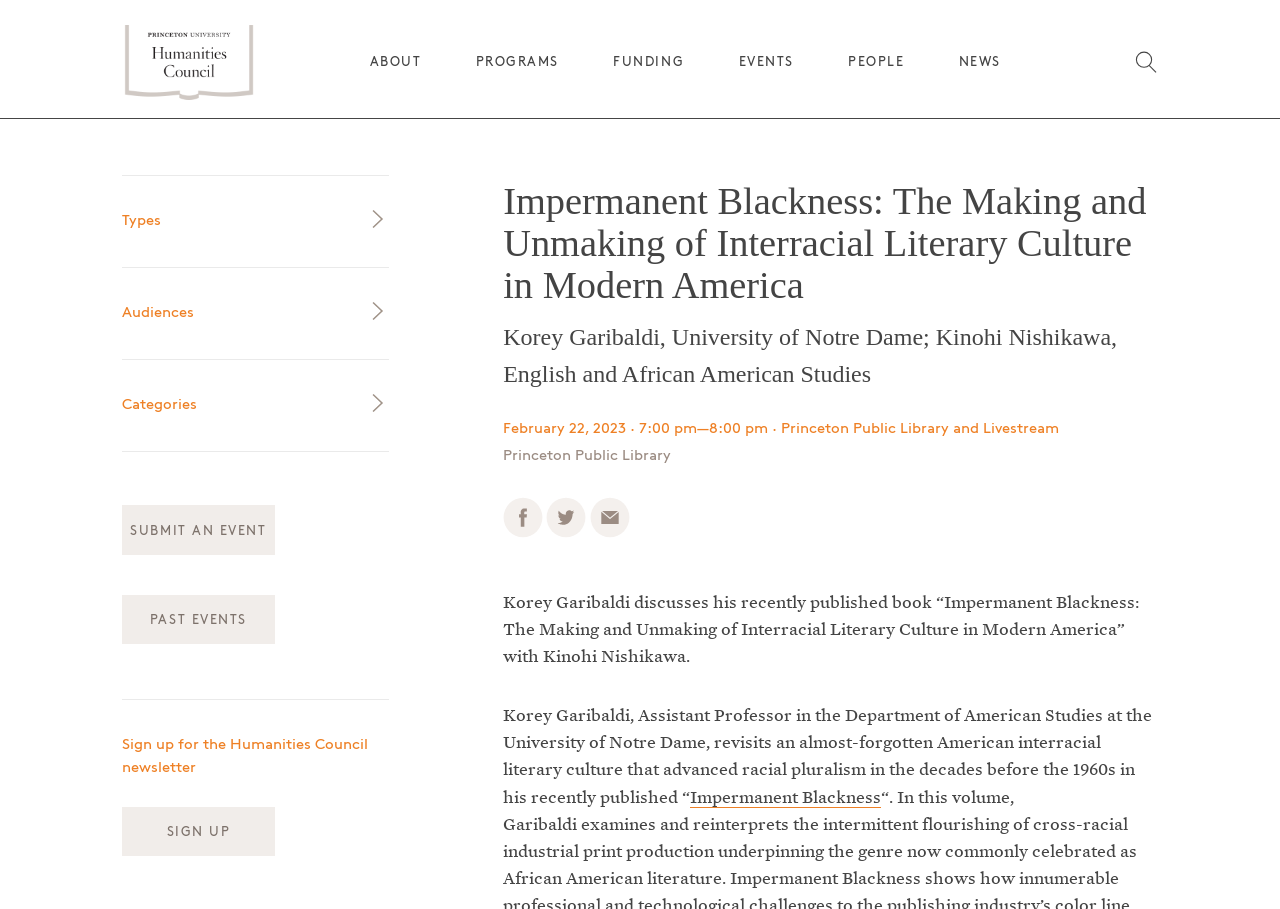Provide a brief response to the question below using a single word or phrase: 
What is the name of the university where Korey Garibaldi is a professor?

University of Notre Dame